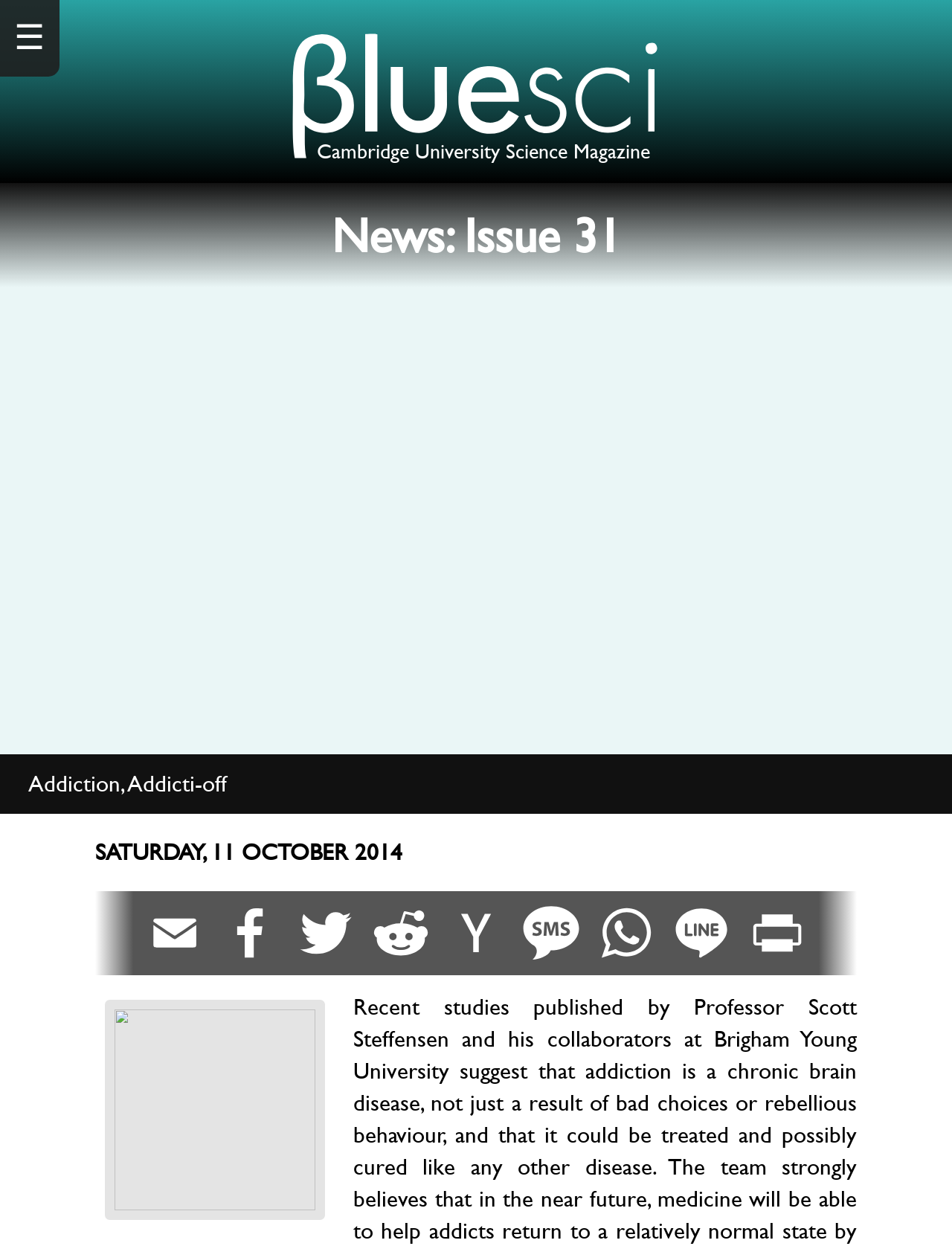Please give a short response to the question using one word or a phrase:
What is the name of the magazine?

Cambridge University Science Magazine